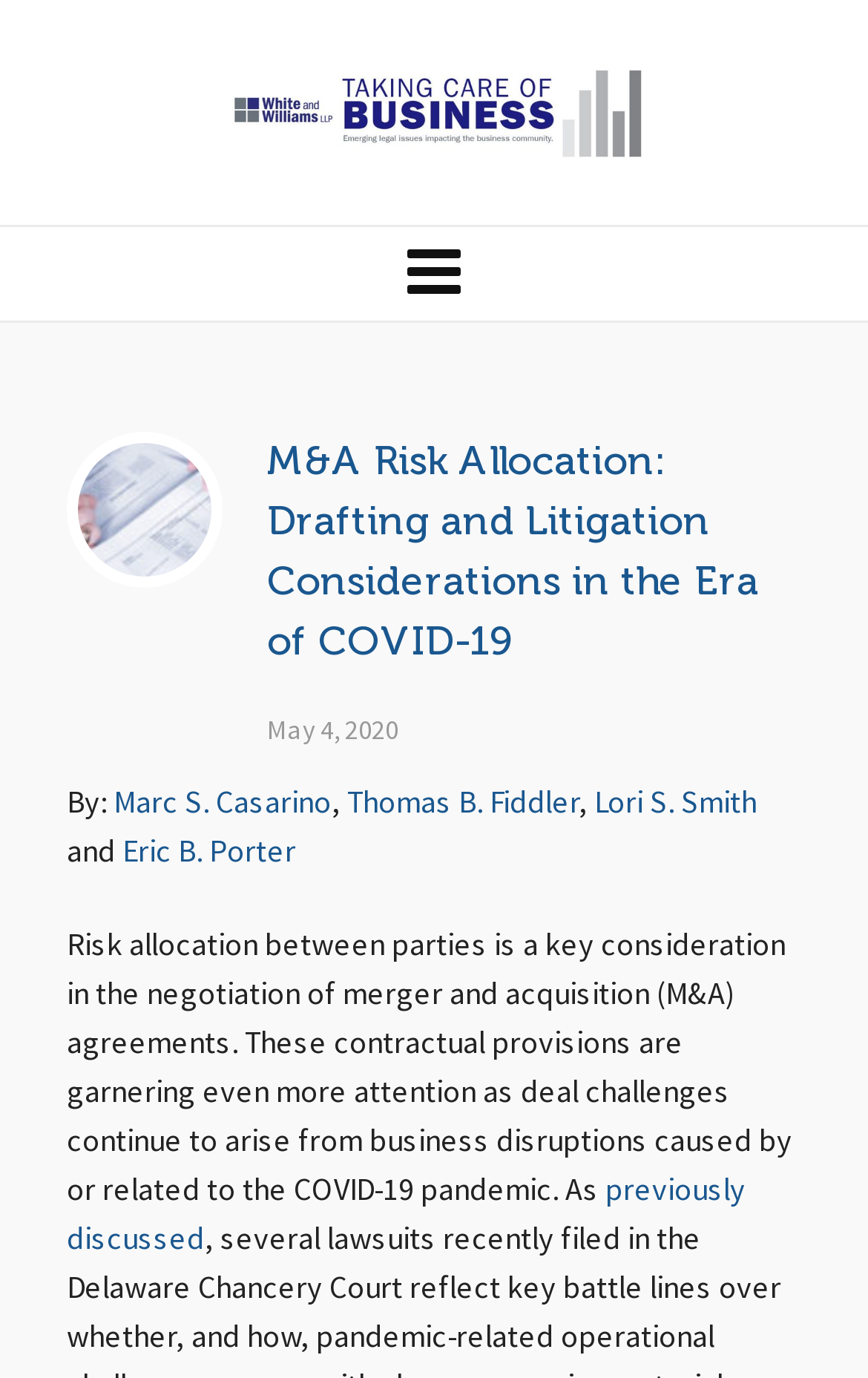Please give a short response to the question using one word or a phrase:
When was the article published?

May 4, 2020